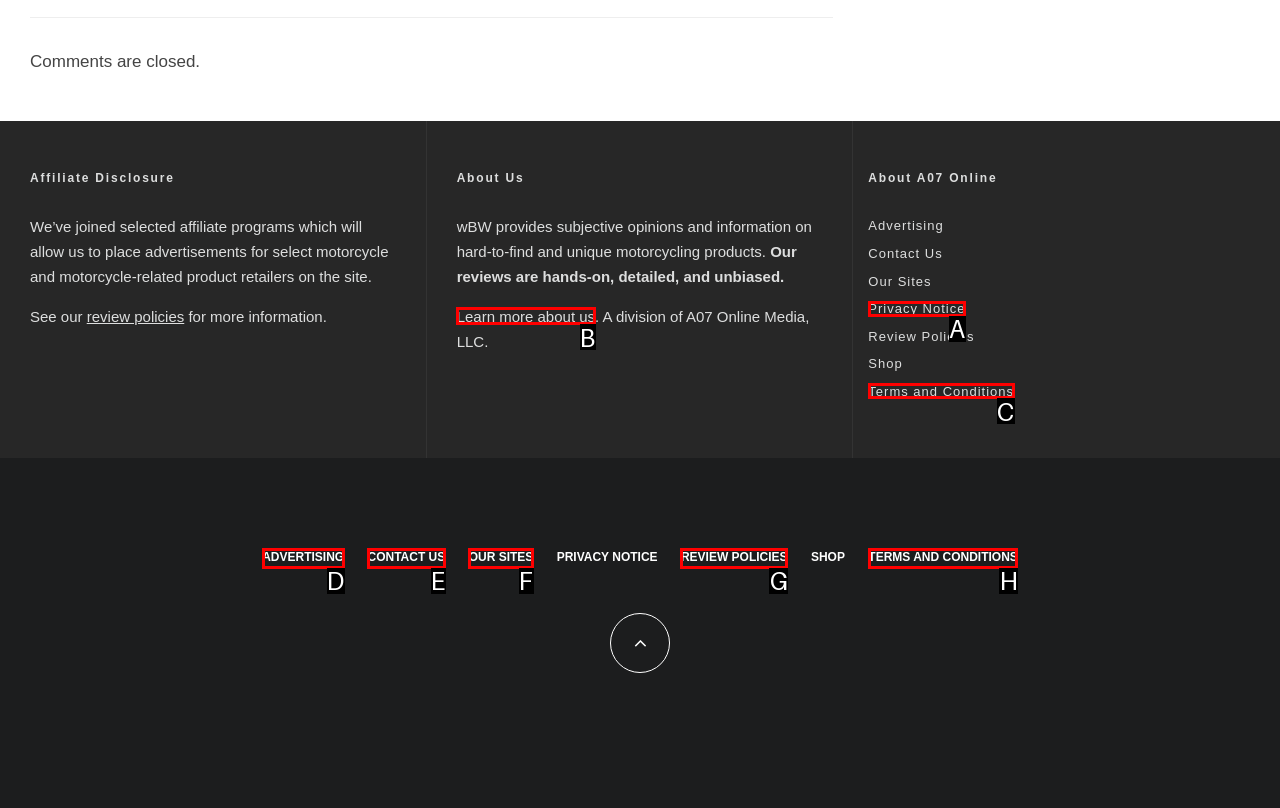Pick the right letter to click to achieve the task: Learn more about us
Answer with the letter of the correct option directly.

B